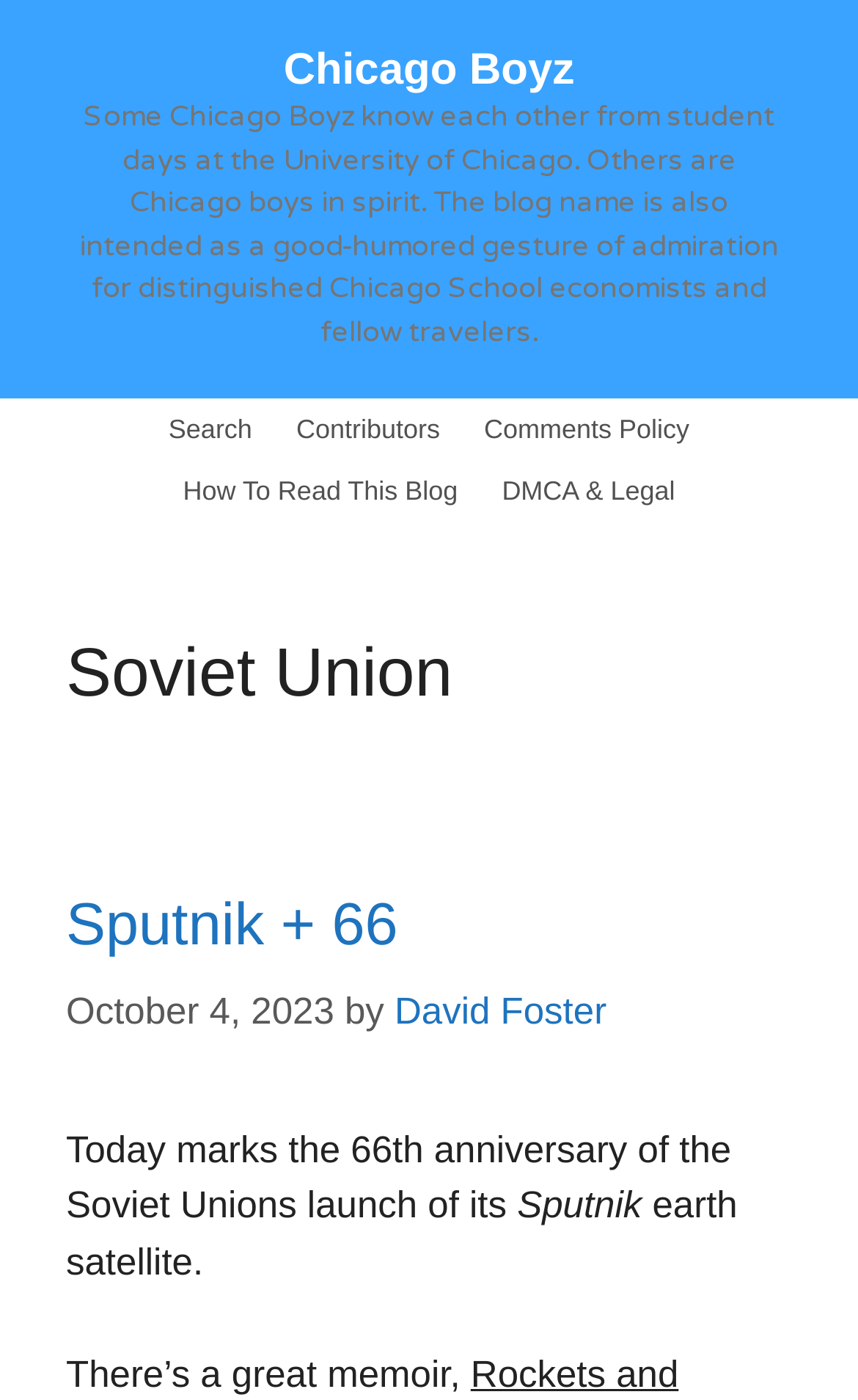Bounding box coordinates are specified in the format (top-left x, top-left y, bottom-right x, bottom-right y). All values are floating point numbers bounded between 0 and 1. Please provide the bounding box coordinate of the region this sentence describes: David Foster

[0.46, 0.708, 0.707, 0.738]